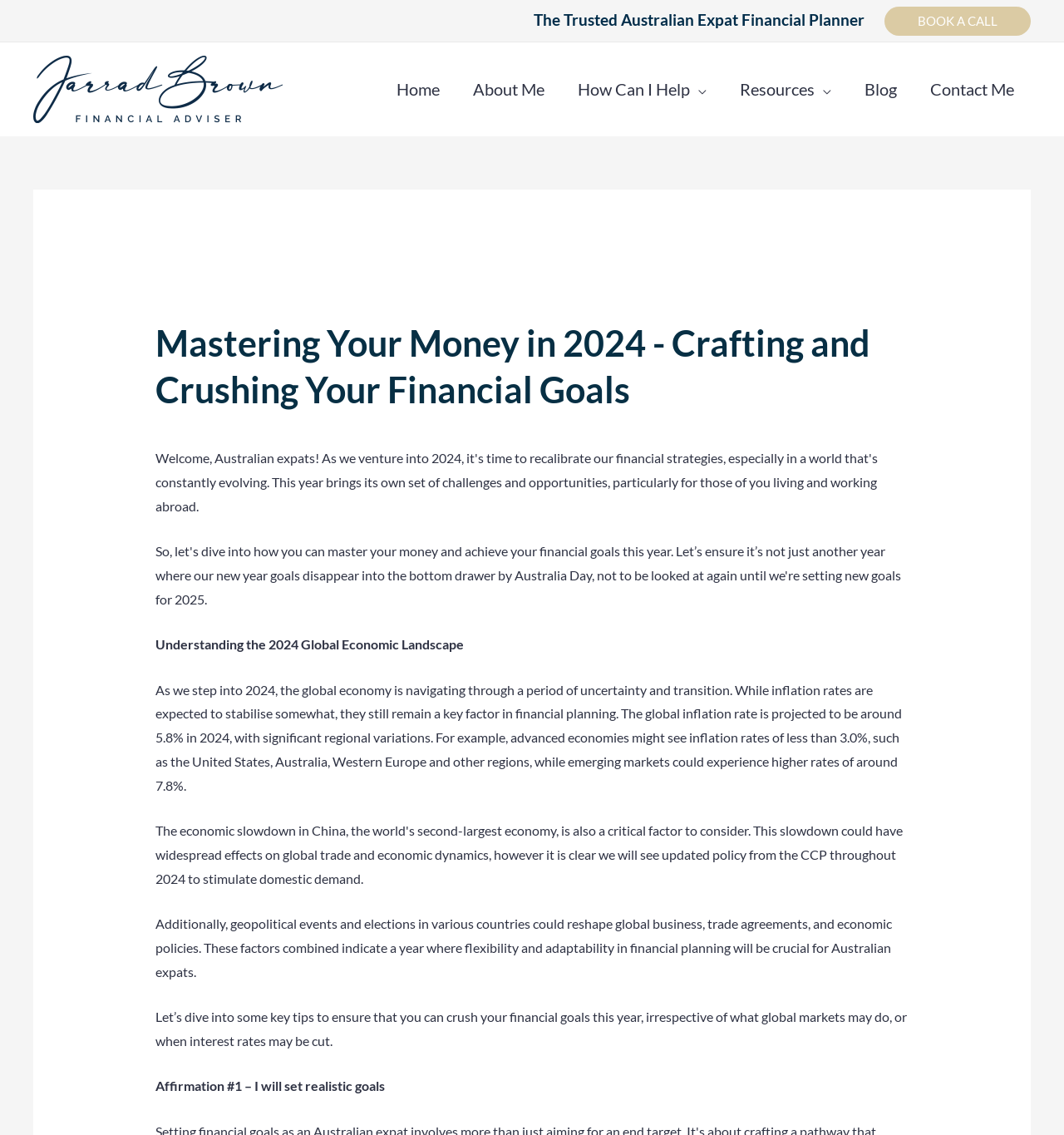Locate the bounding box coordinates of the item that should be clicked to fulfill the instruction: "Go to the 'Blog' page".

[0.797, 0.052, 0.859, 0.104]